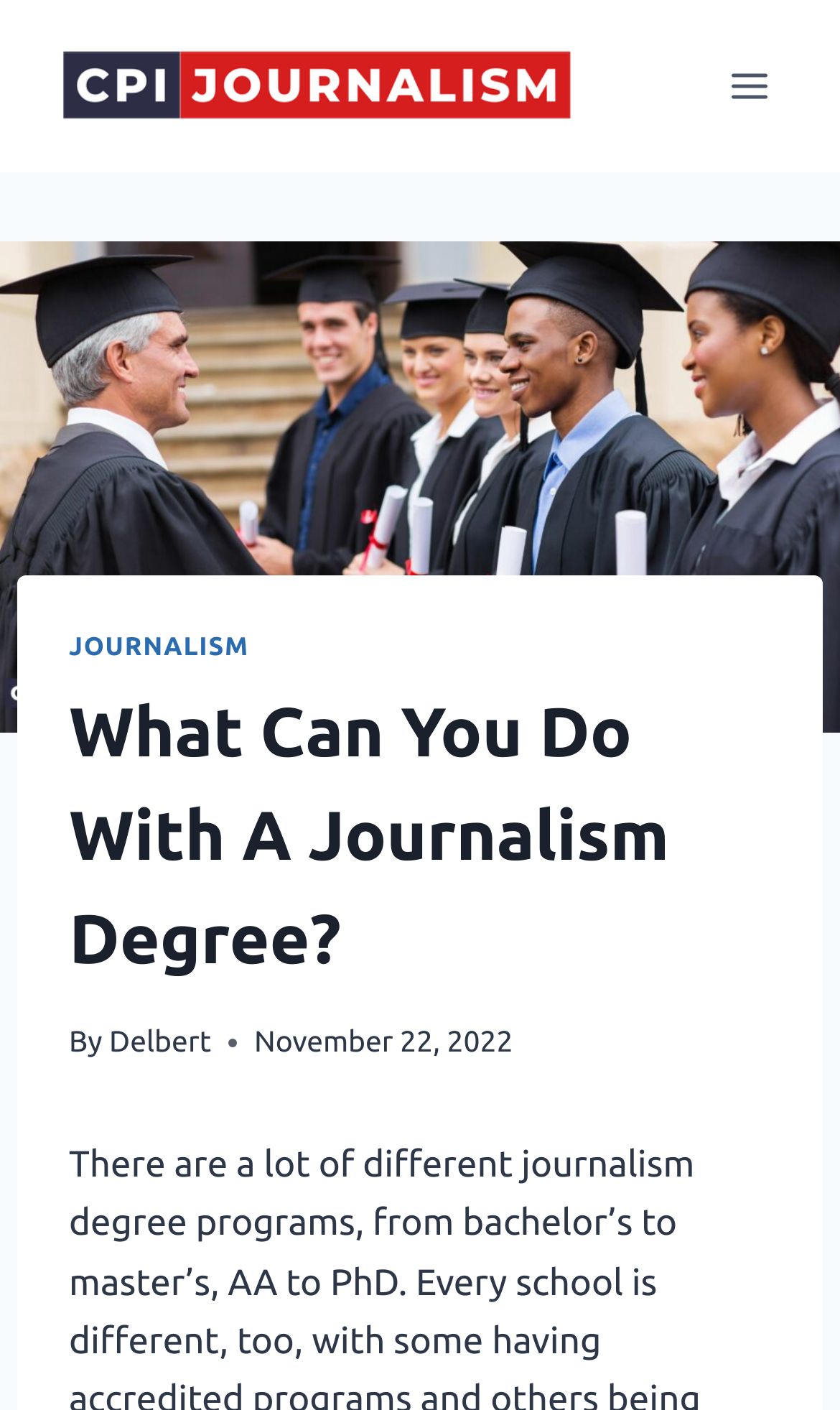Please give a concise answer to this question using a single word or phrase: 
What is the name of the author of this article?

Delbert